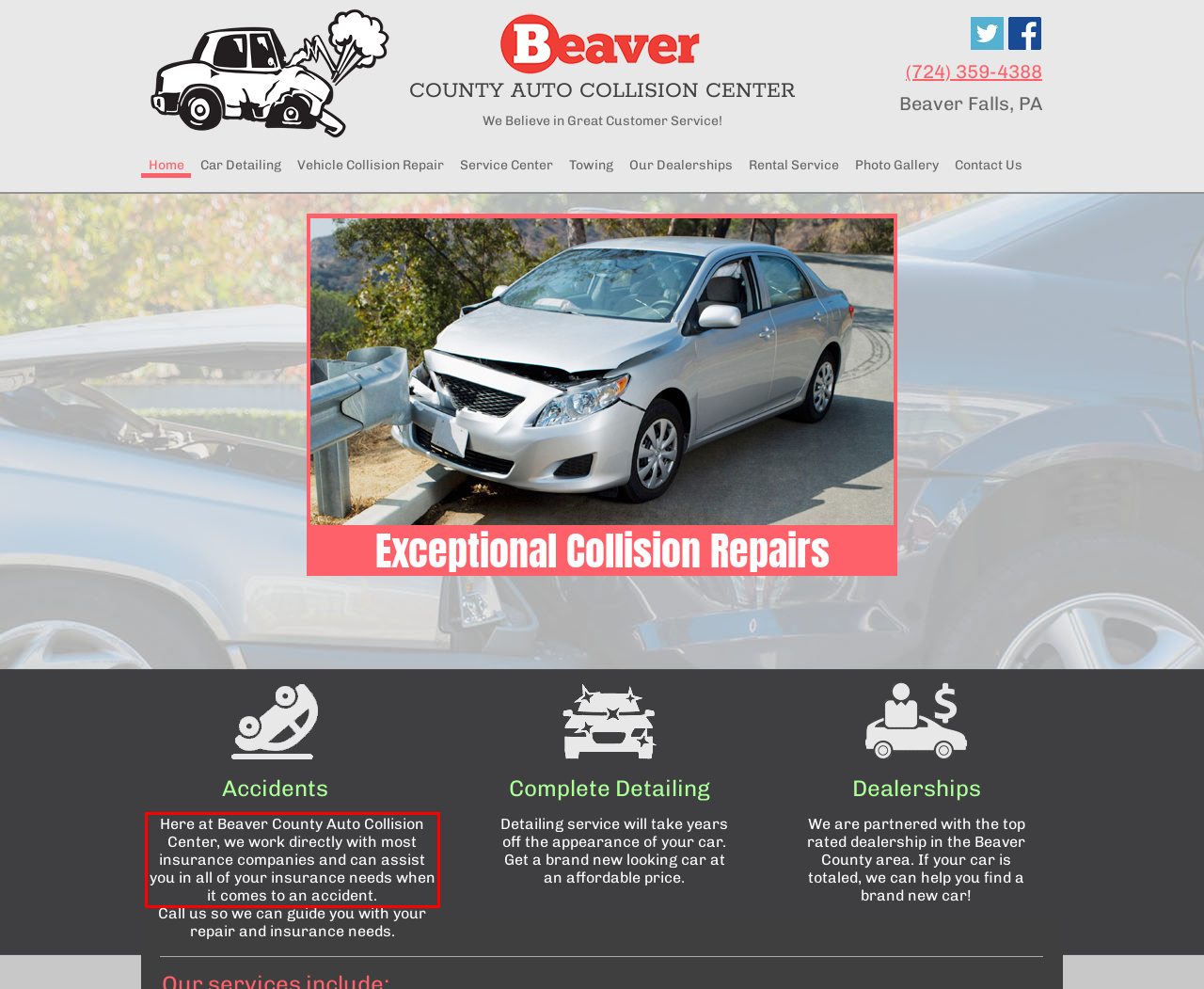There is a screenshot of a webpage with a red bounding box around a UI element. Please use OCR to extract the text within the red bounding box.

Here at Beaver County Auto Collision Center, we work directly with most insurance companies and can assist you in all of your insurance needs when it comes to an accident.